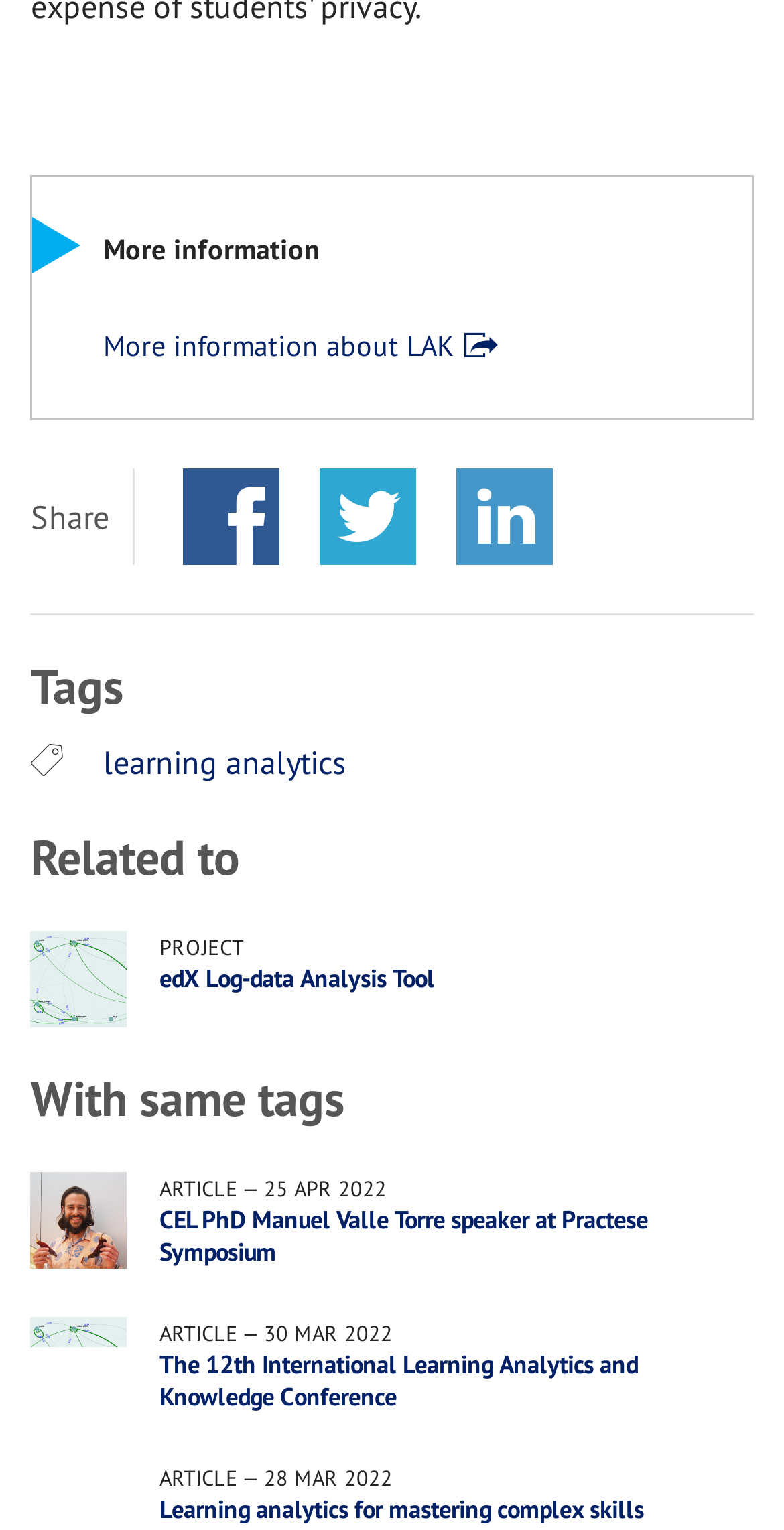Identify the bounding box for the described UI element: "More information about LAK".

[0.131, 0.214, 0.636, 0.238]